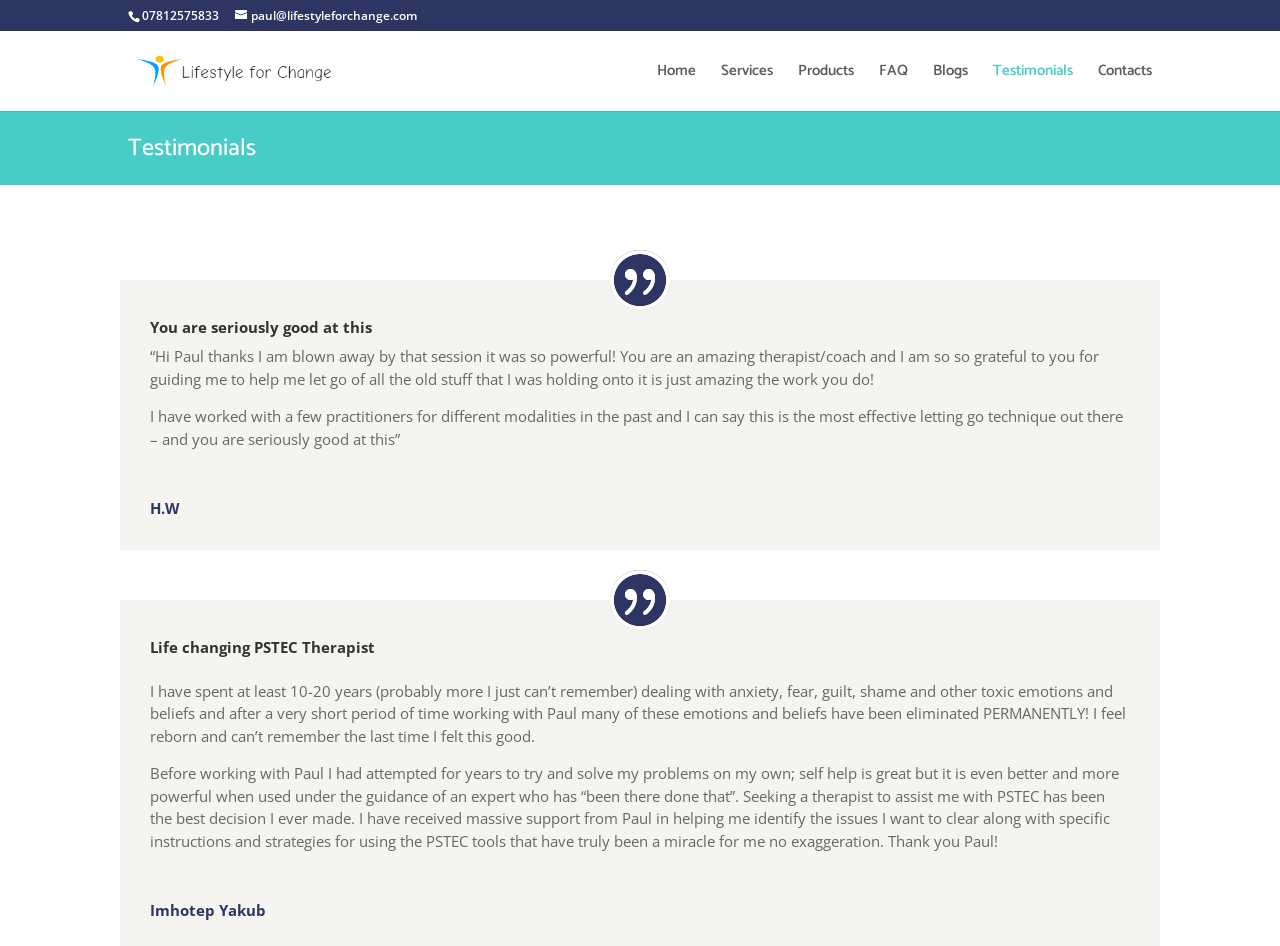Given the element description: "name="s" placeholder="Search …" title="Search for:"", predict the bounding box coordinates of this UI element. The coordinates must be four float numbers between 0 and 1, given as [left, top, right, bottom].

[0.157, 0.032, 0.877, 0.034]